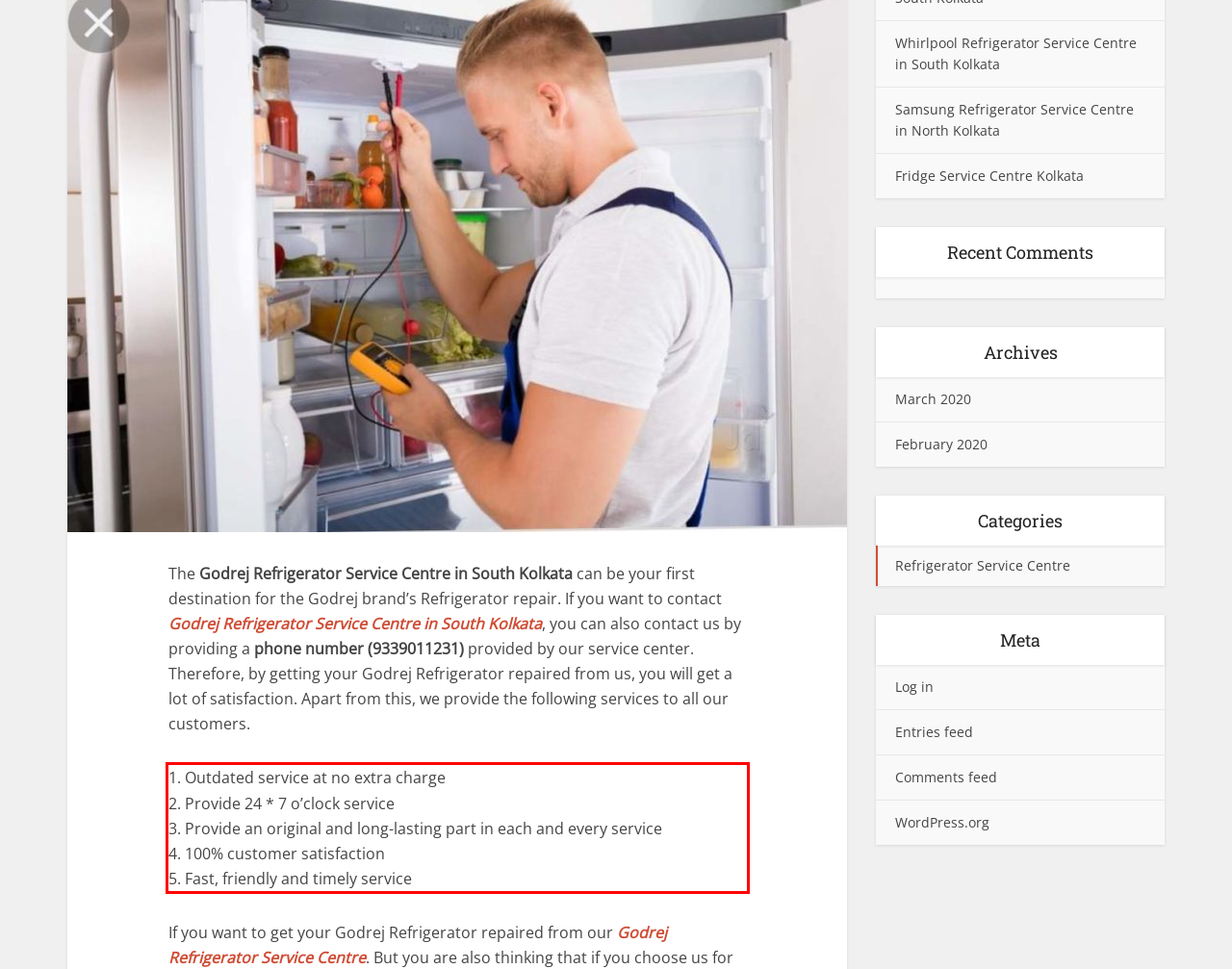With the provided screenshot of a webpage, locate the red bounding box and perform OCR to extract the text content inside it.

1. Outdated service at no extra charge 2. Provide 24 * 7 o’clock service 3. Provide an original and long-lasting part in each and every service 4. 100% customer satisfaction 5. Fast, friendly and timely service